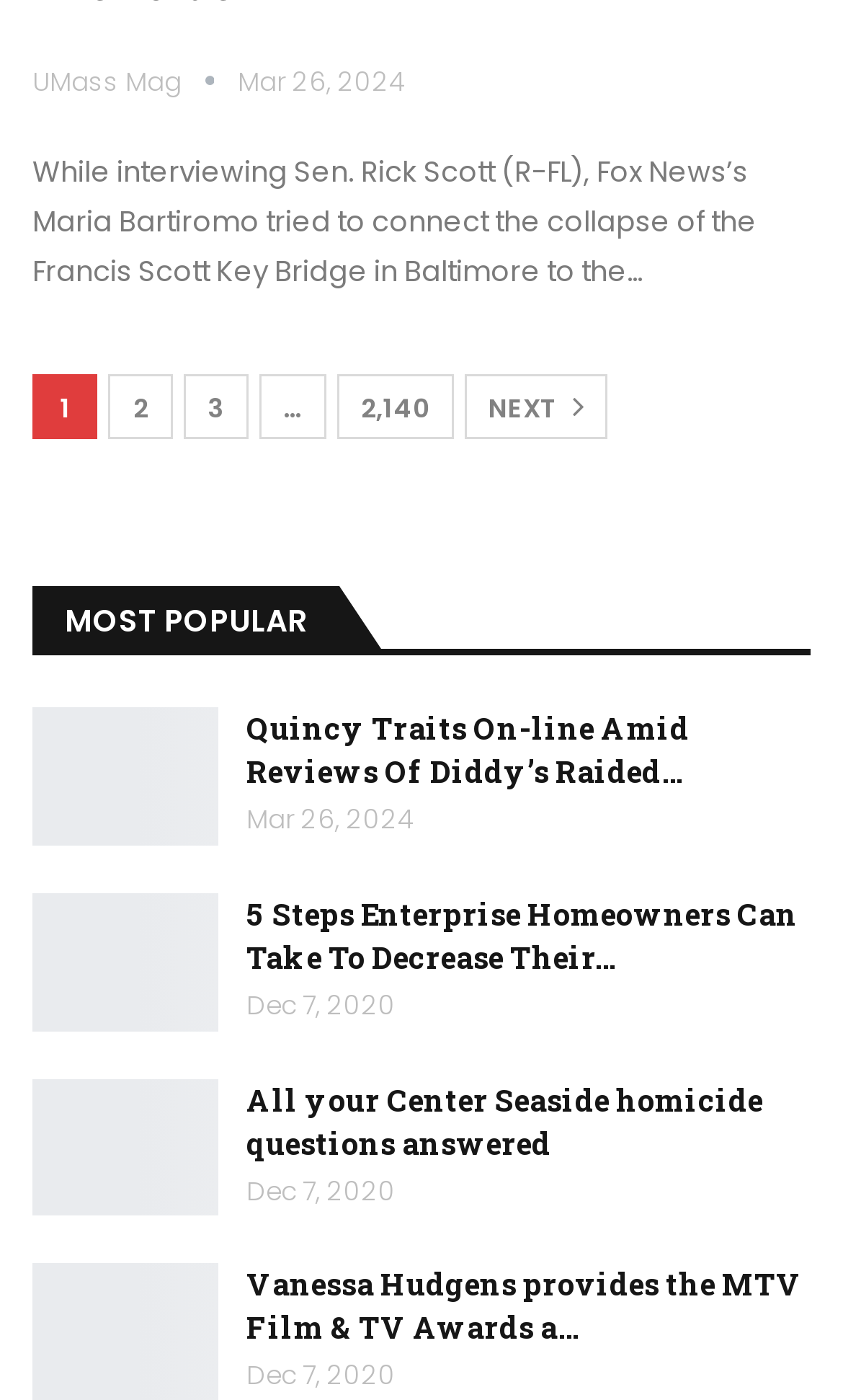Locate the bounding box coordinates of the UI element described by: "Next". The bounding box coordinates should consist of four float numbers between 0 and 1, i.e., [left, top, right, bottom].

[0.551, 0.268, 0.721, 0.314]